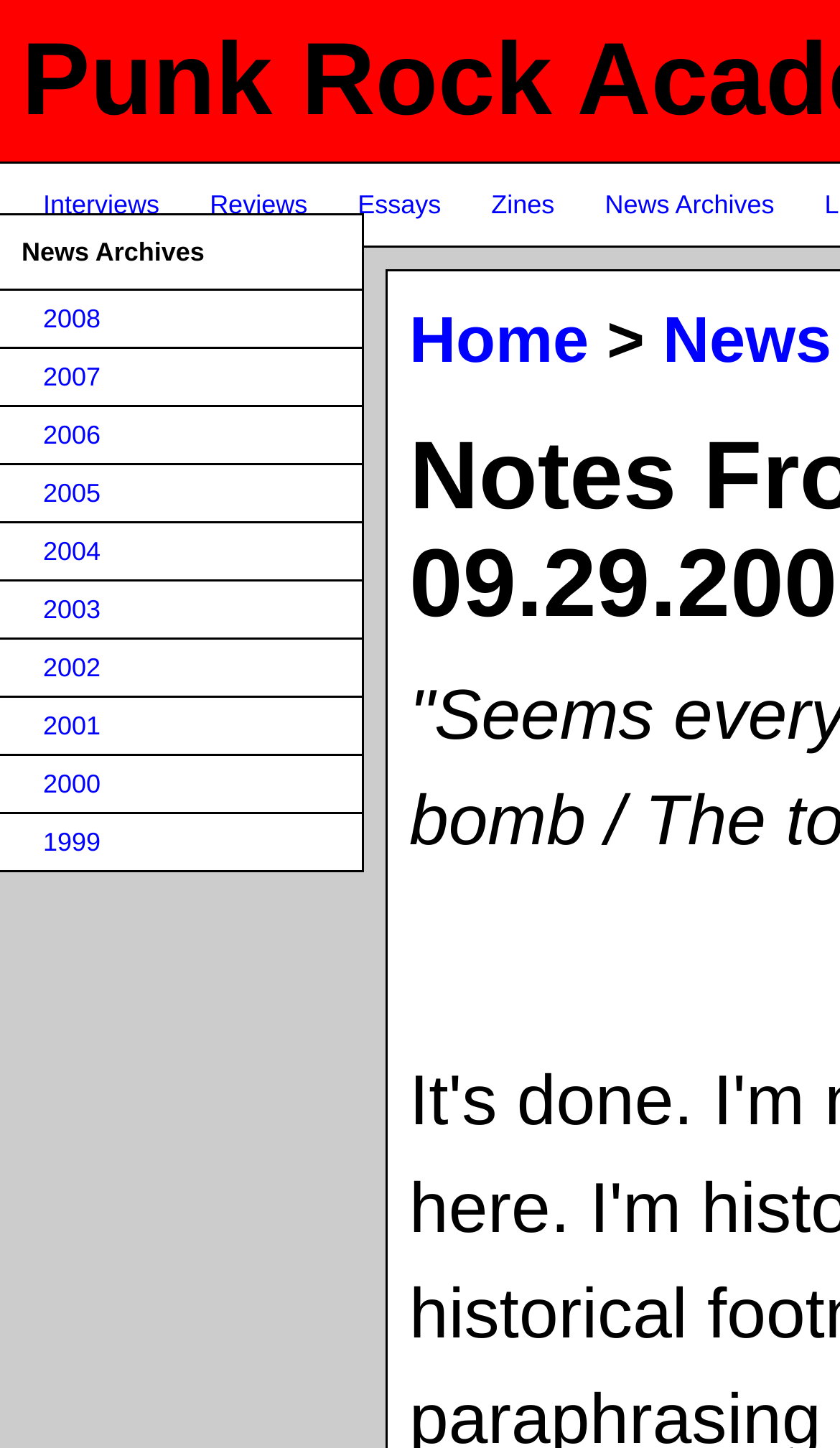Respond to the question below with a single word or phrase:
How many years are listed in the News Archives section?

9